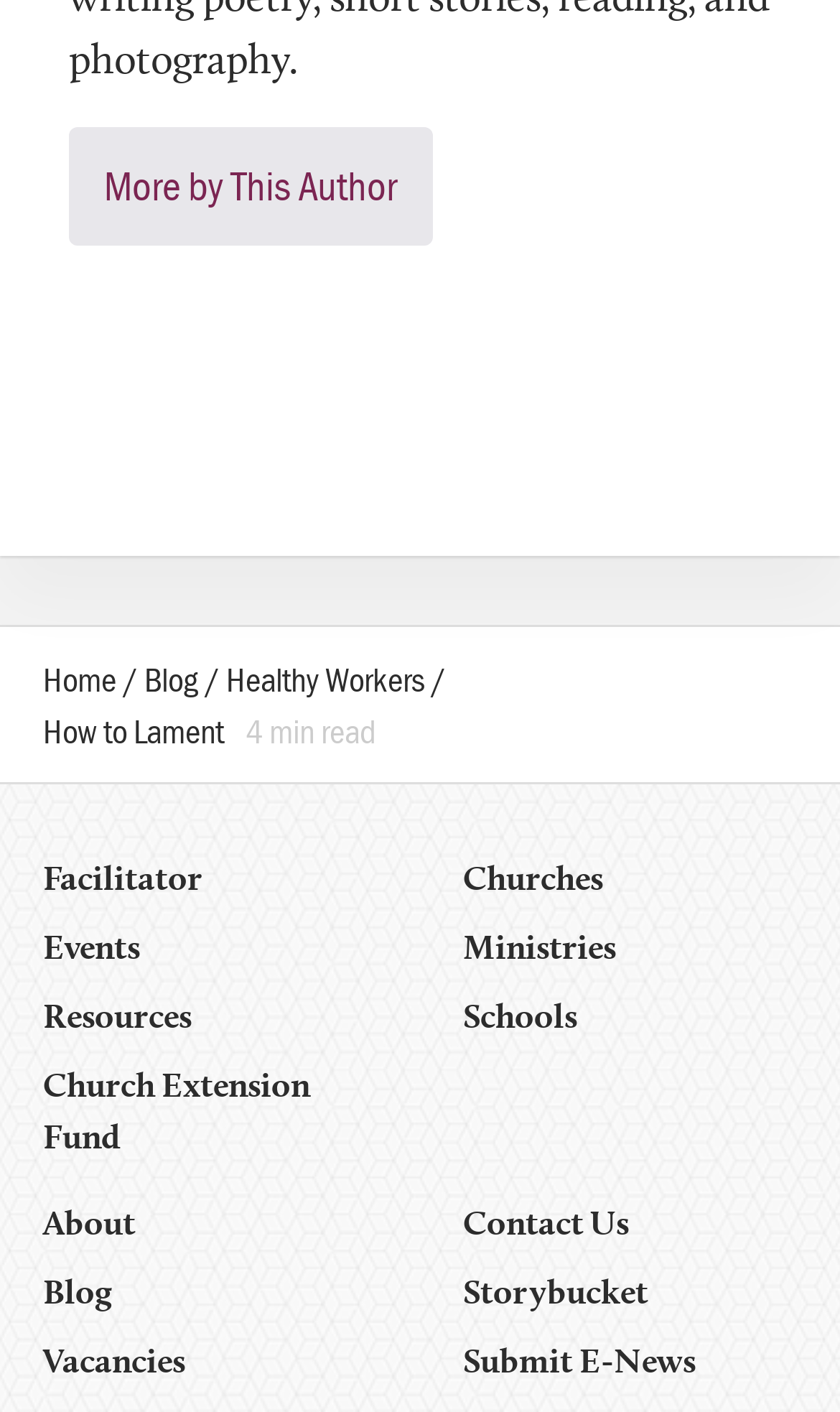Determine the bounding box coordinates of the clickable region to follow the instruction: "visit the 'Church Extension Fund' page".

[0.051, 0.753, 0.369, 0.819]